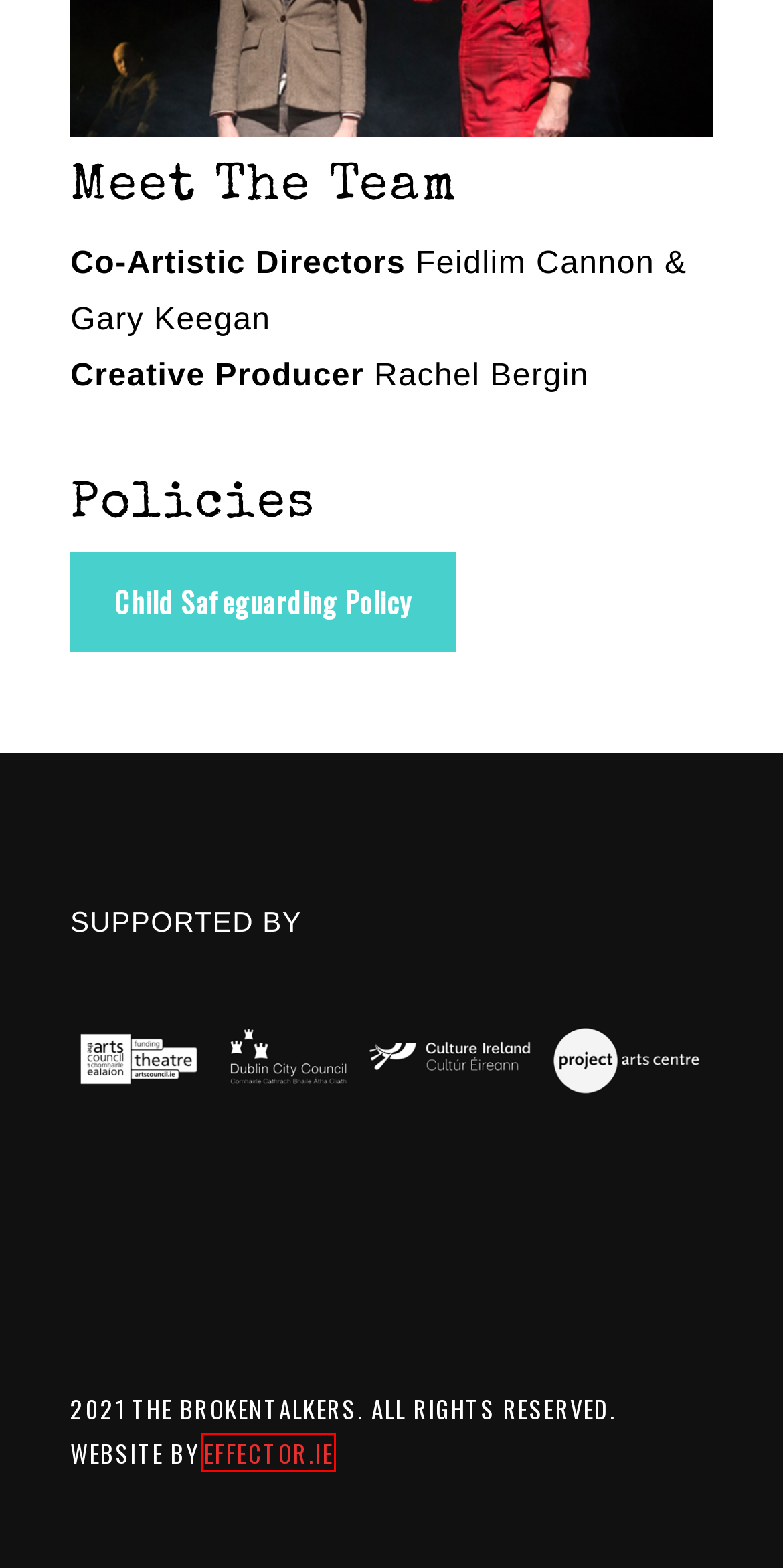Examine the screenshot of a webpage with a red bounding box around a specific UI element. Identify which webpage description best matches the new webpage that appears after clicking the element in the red bounding box. Here are the candidates:
A. In Development - Brokentalkers
B. Contact Us - Brokentalkers
C. Brokentalkers | Internationally Renowned Theatre Company | Dublin
D. Effector | Web & Social Media Marketing Agency Dublin
E. Our Work | Theatre Projects | Brokentalkers Theatre Company
F. Brokentalkers | International Touring
G. What's On - Brokentalkers
H. News - Brokentalkers

D